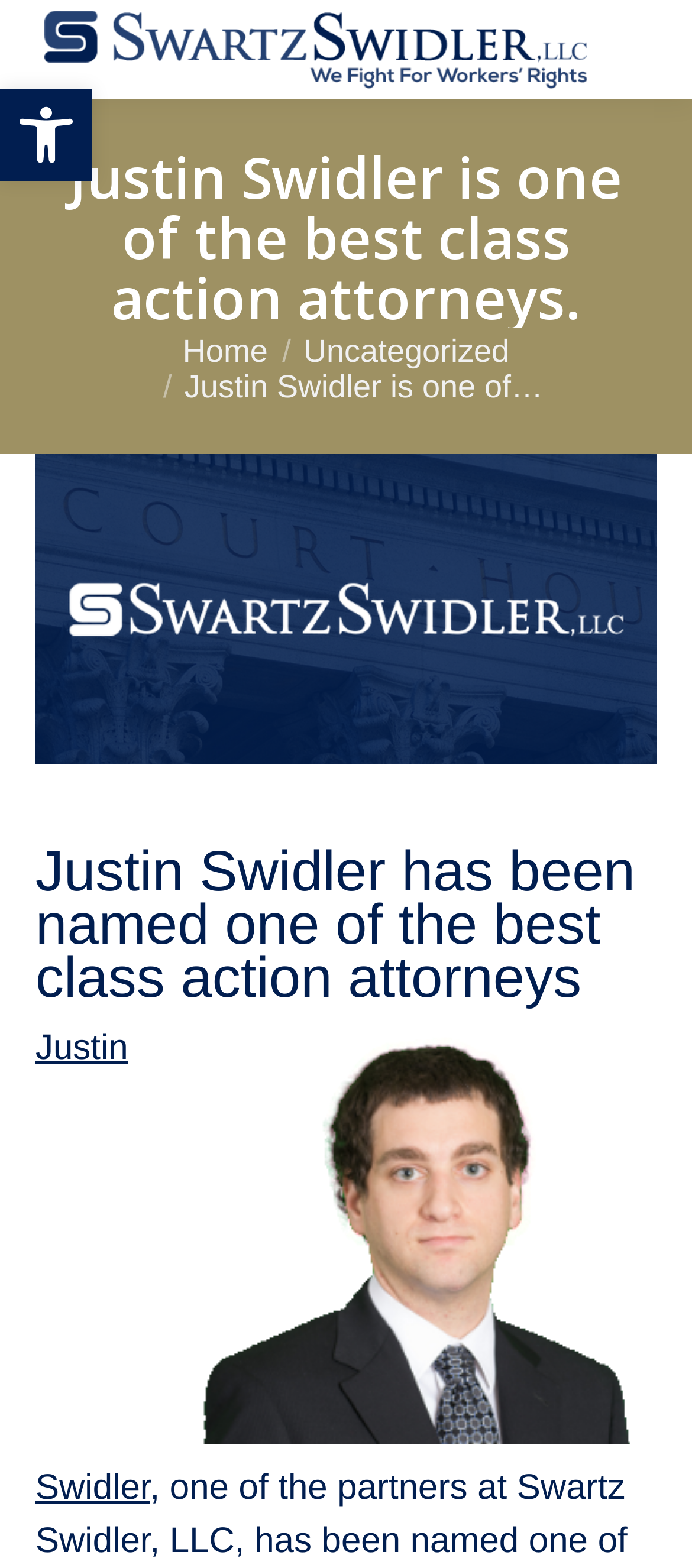Please answer the following question using a single word or phrase: How many navigation links are there?

3